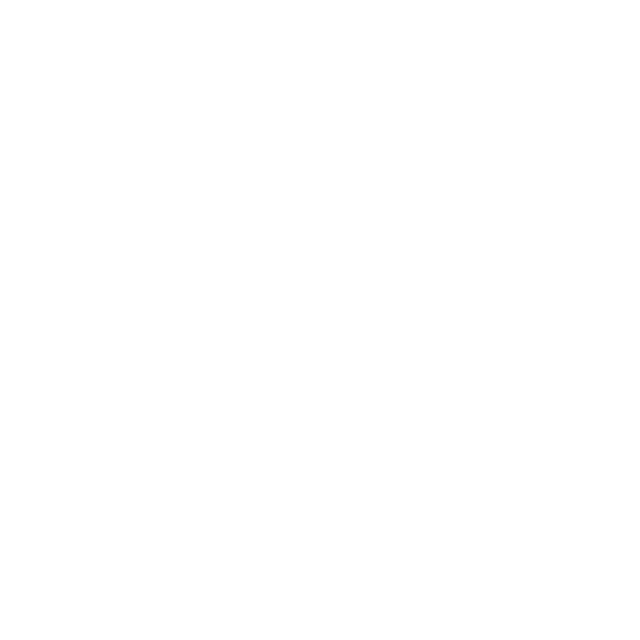Describe every detail you can see in the image.

The image showcases a modern Commercial Reverse Osmosis Water Purifier system, designed for efficient water treatment. This portable 500 GPD unit ensures the delivery of purified drinking water, highlighted by robust construction suitable for various applications. It features a sleek, streamlined design that integrates advanced filtration technologies, delivering reliability and performance. Accompanying the image is a prominent heading that underscores the product's name, emphasizing its purpose in providing high-quality drinking water solutions.